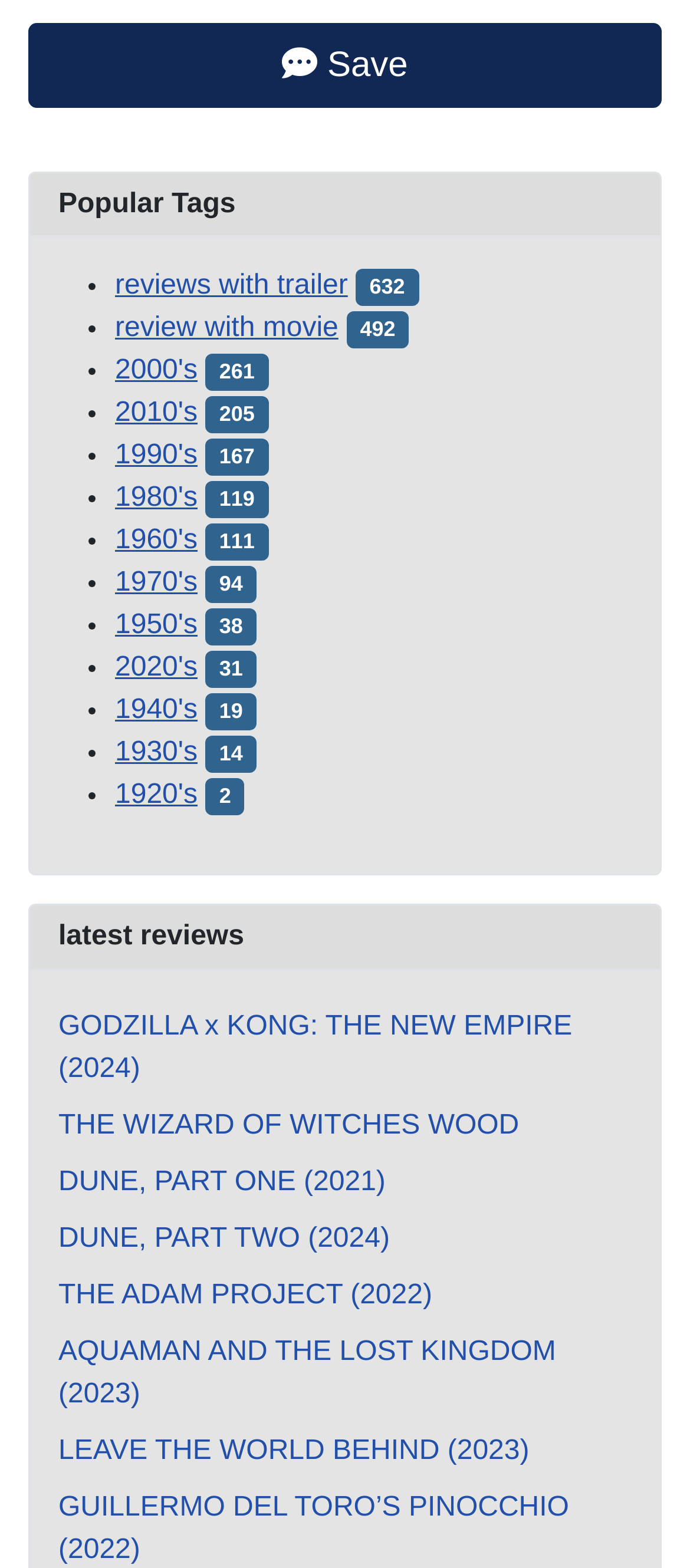Please find the bounding box coordinates of the section that needs to be clicked to achieve this instruction: "Explore 2020's".

[0.167, 0.417, 0.286, 0.436]